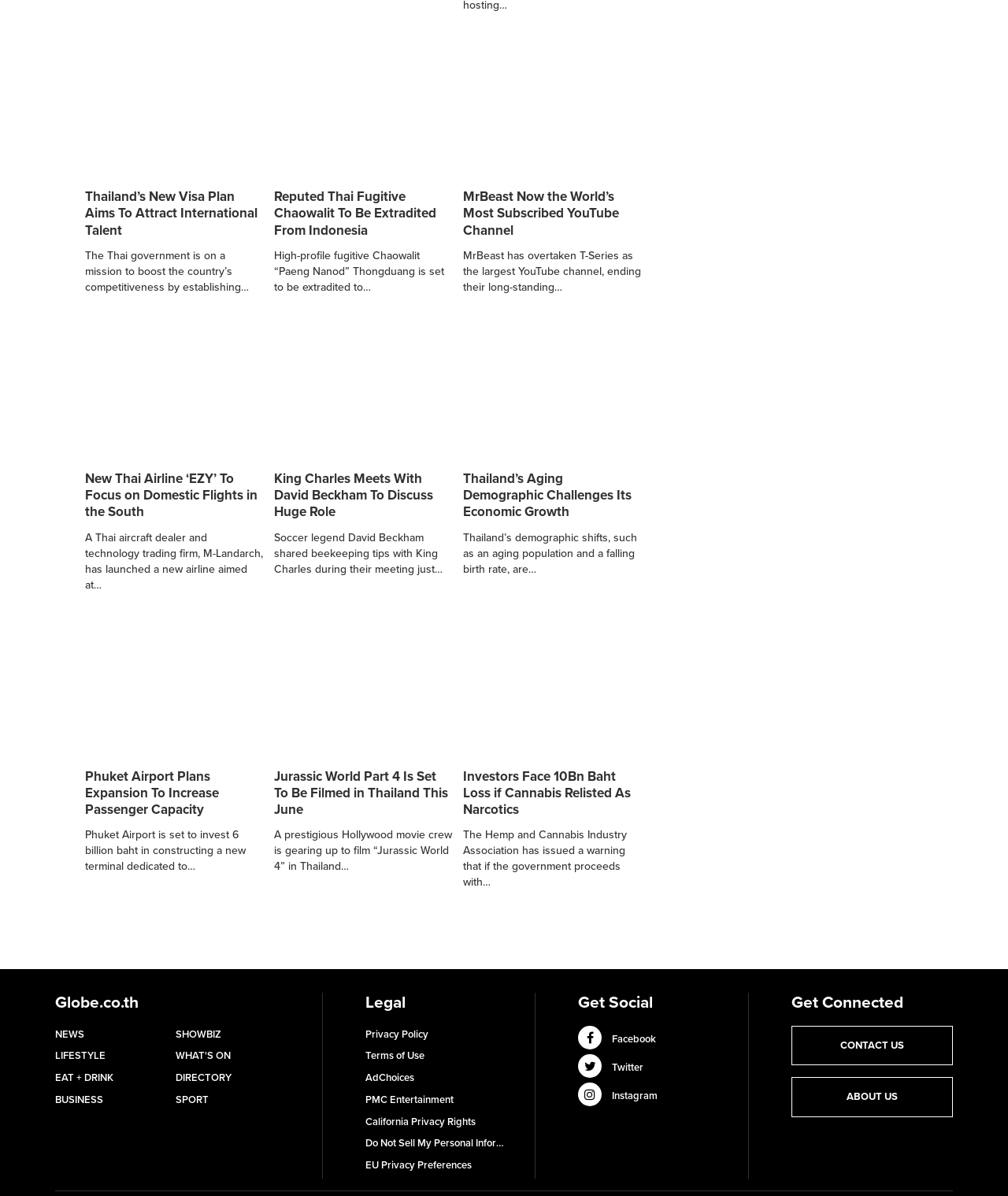Using the provided description: "ABOUT US", find the bounding box coordinates of the corresponding UI element. The output should be four float numbers between 0 and 1, in the format [left, top, right, bottom].

[0.785, 0.901, 0.945, 0.934]